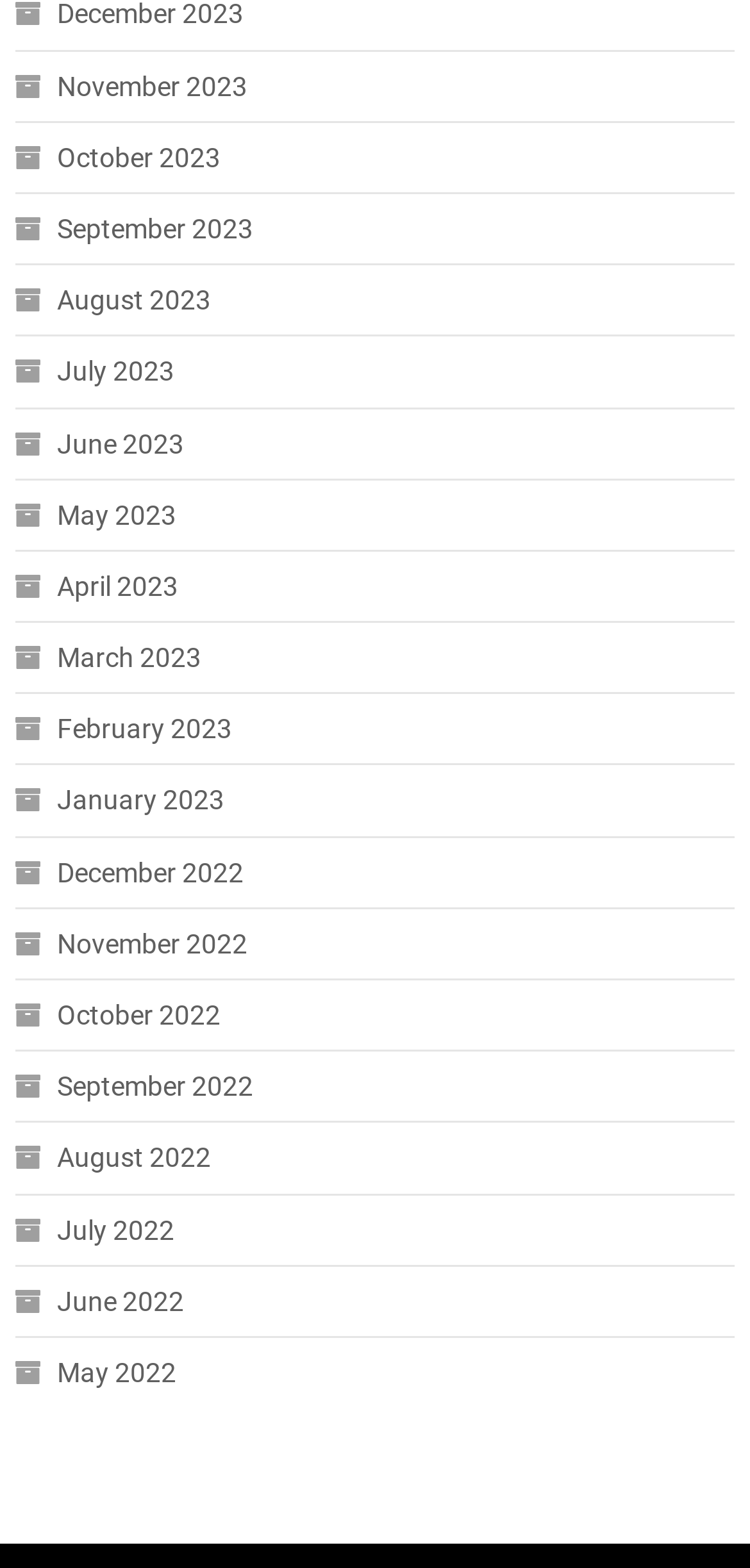Indicate the bounding box coordinates of the element that needs to be clicked to satisfy the following instruction: "View January 2023". The coordinates should be four float numbers between 0 and 1, i.e., [left, top, right, bottom].

[0.02, 0.495, 0.299, 0.527]